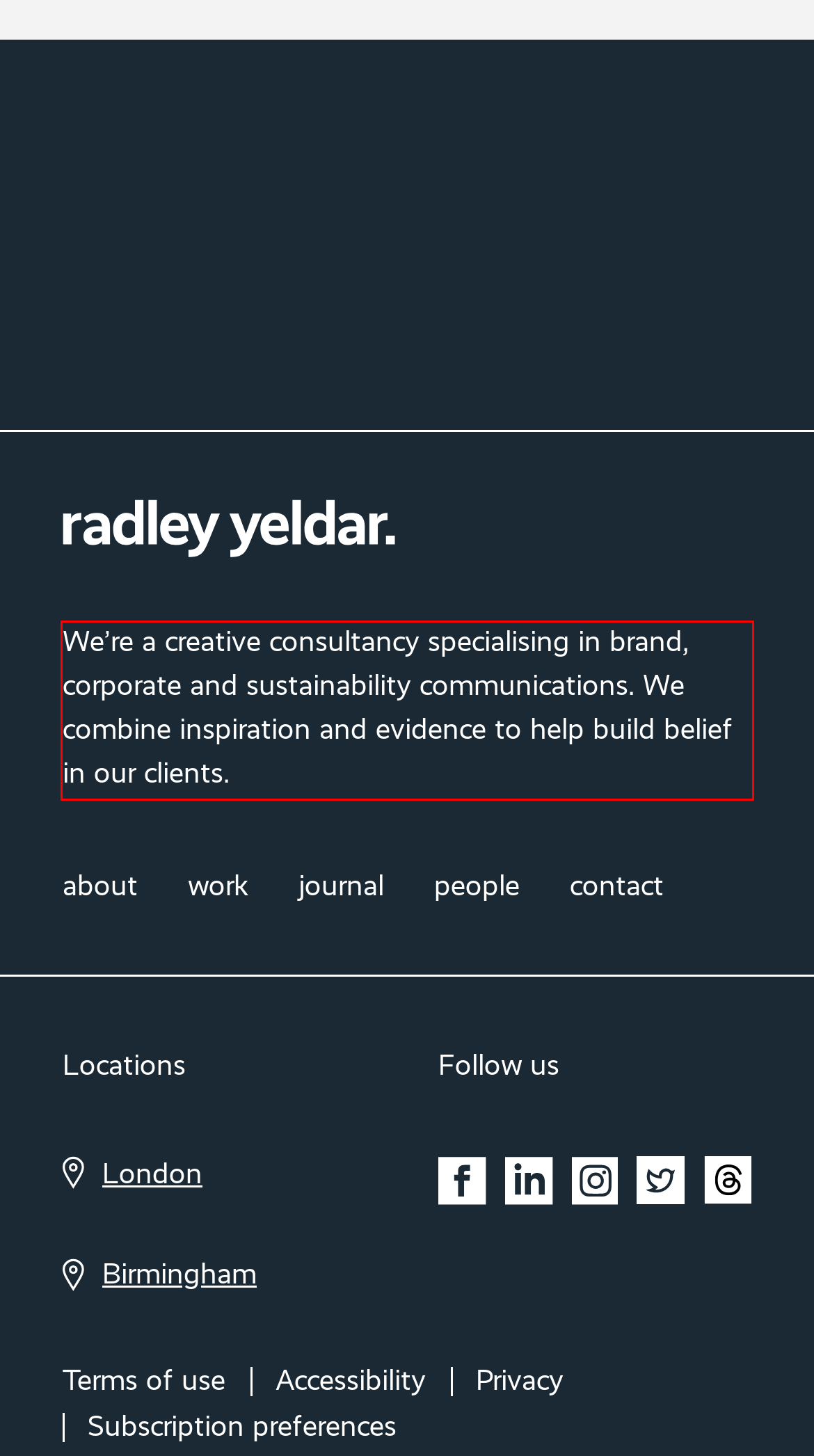You have a screenshot of a webpage with a red bounding box. Use OCR to generate the text contained within this red rectangle.

We’re a creative consultancy specialising in brand, corporate and sustainability communications. We combine inspiration and evidence to help build belief in our clients.